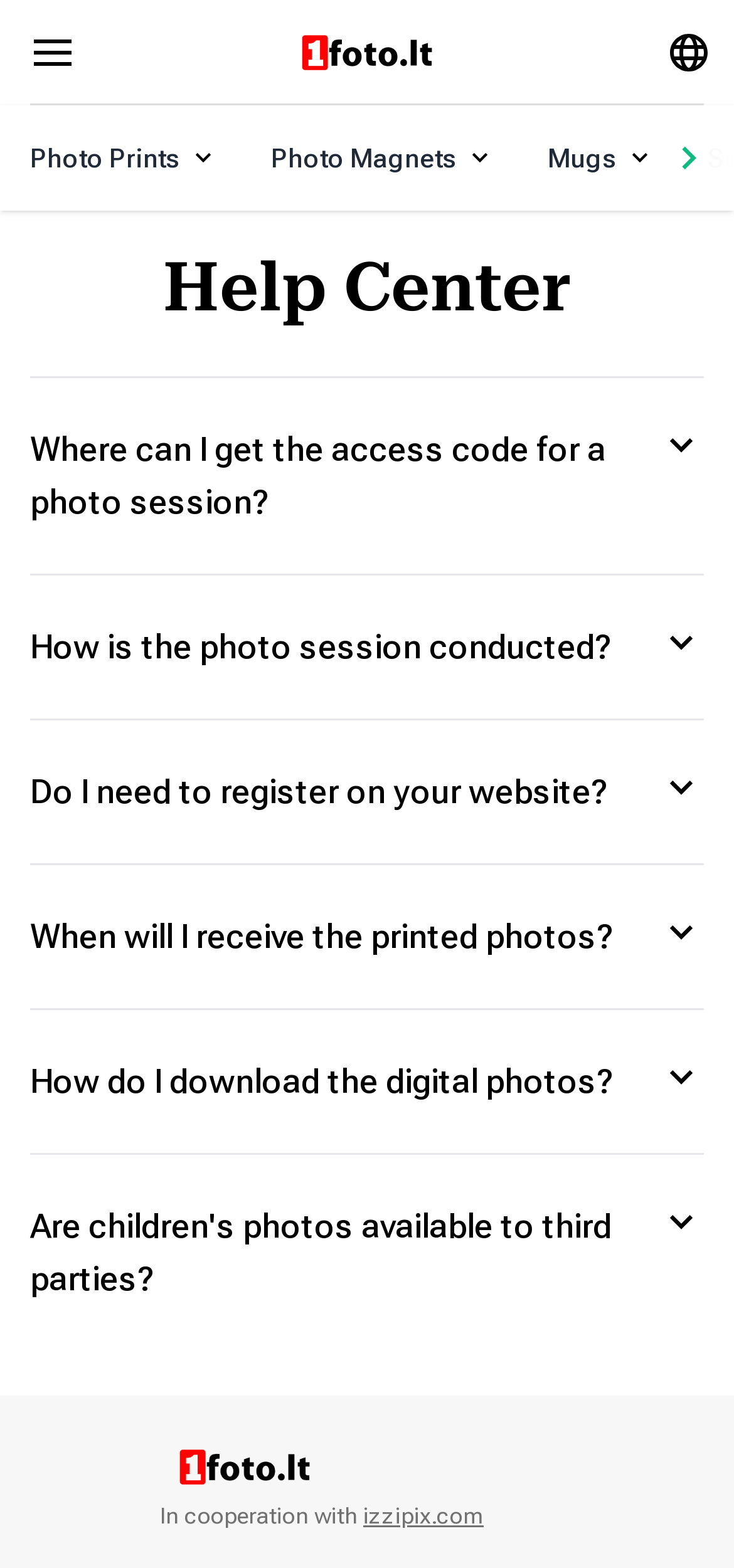Identify the bounding box coordinates of the region I need to click to complete this instruction: "visit izzipix.com".

[0.495, 0.957, 0.782, 0.976]